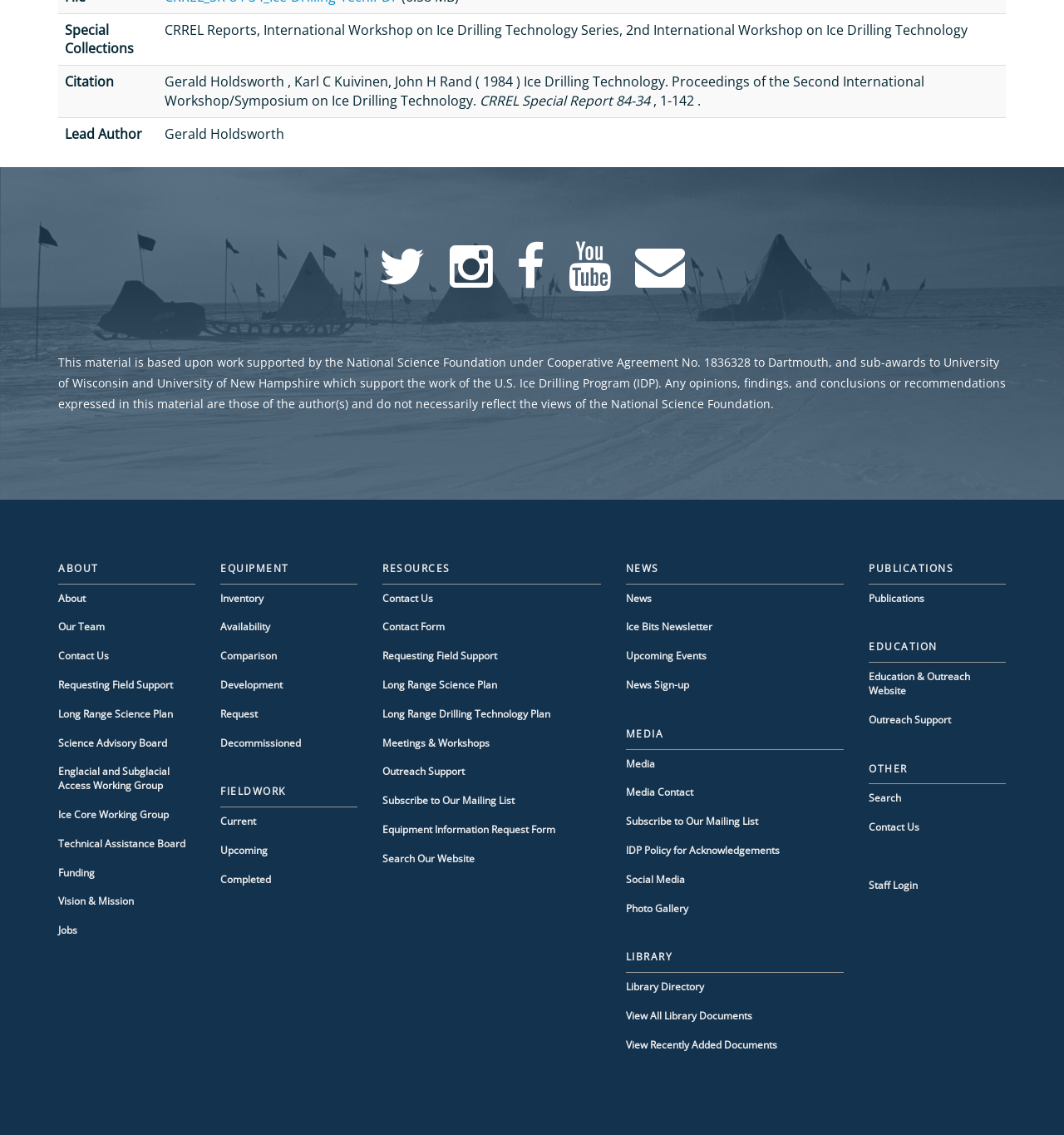Determine the bounding box coordinates of the region that needs to be clicked to achieve the task: "Read the 'Ice Drilling Technology. Proceedings of the Second International Workshop/Symposium on Ice Drilling Technology. CRREL Special Report 84-34, 1-142.' citation".

[0.149, 0.058, 0.945, 0.104]